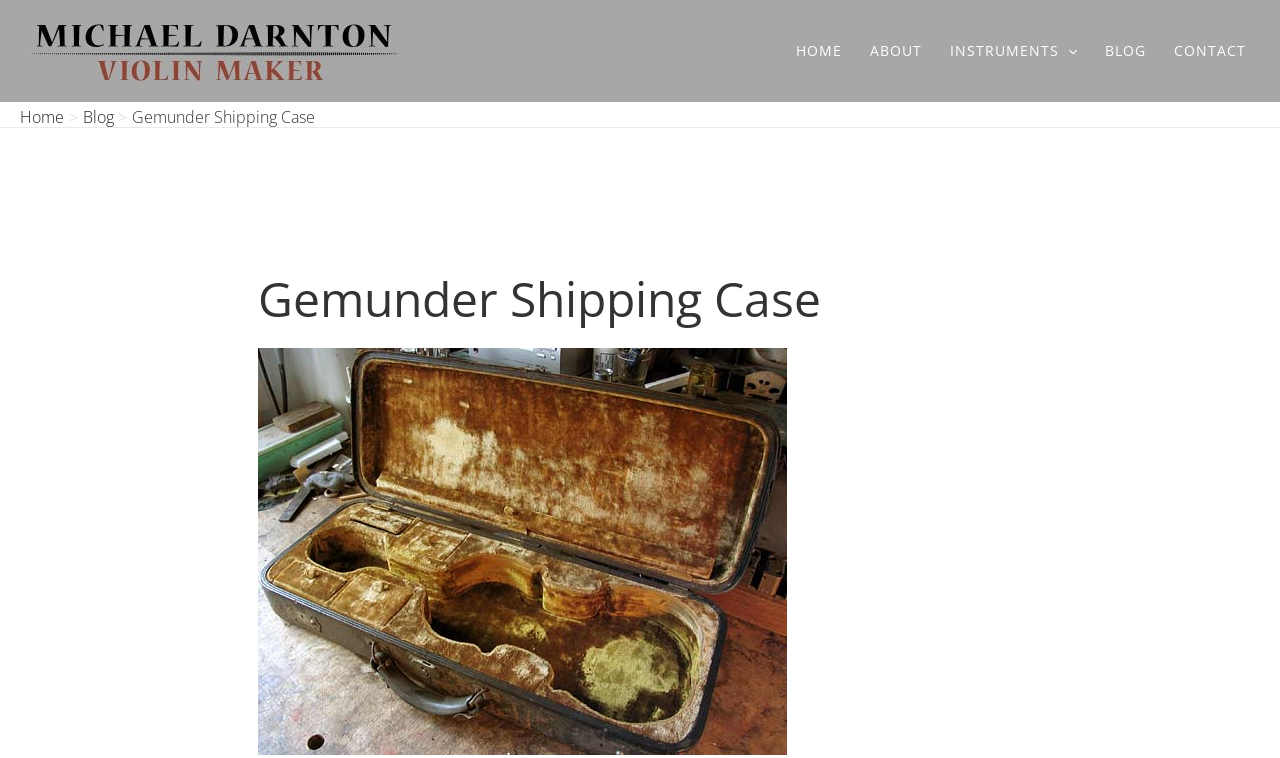Highlight the bounding box of the UI element that corresponds to this description: "parent_node: INSTRUMENTS aria-label="Menu Toggle"".

[0.827, 0.015, 0.841, 0.12]